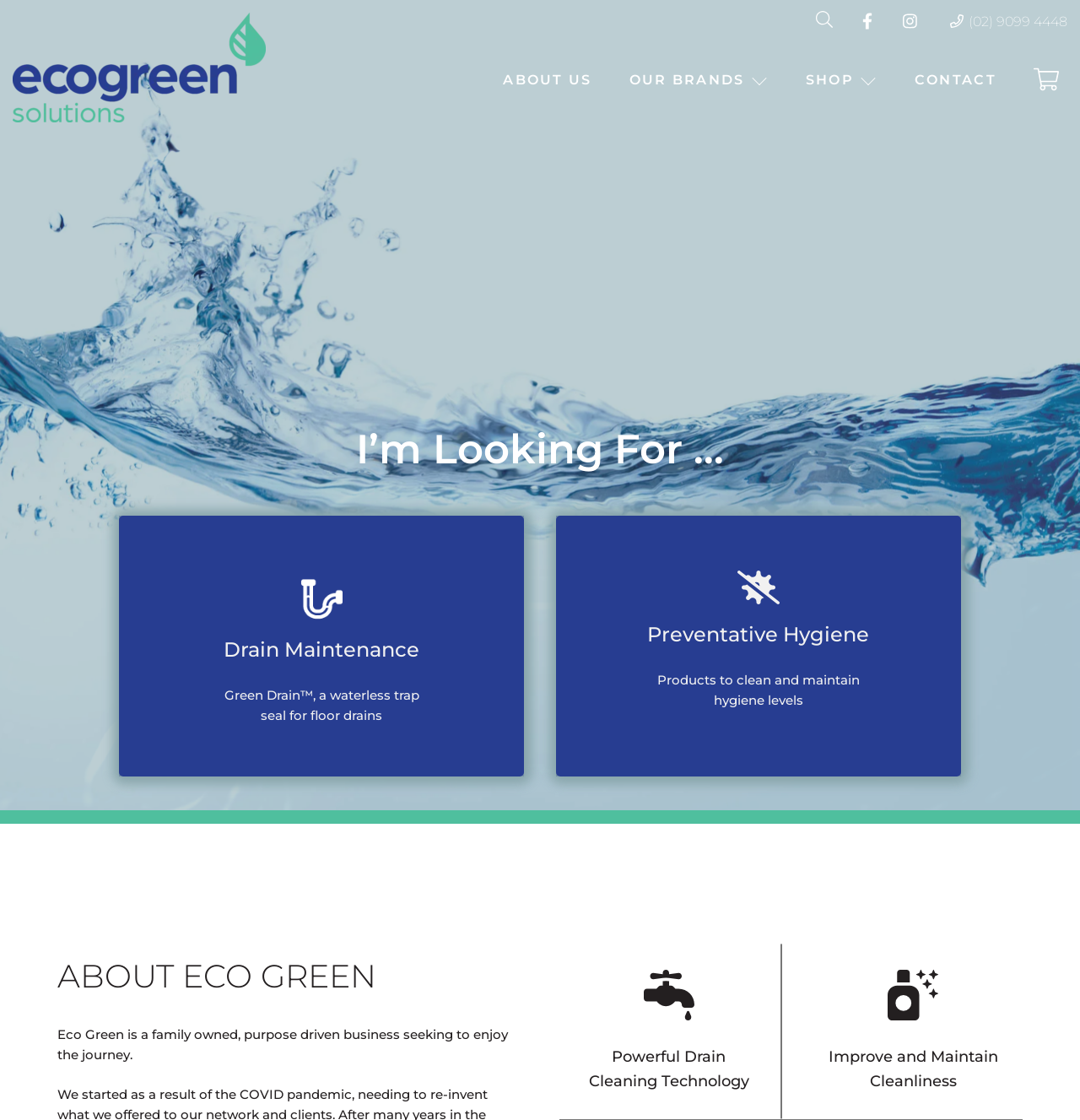Specify the bounding box coordinates of the area that needs to be clicked to achieve the following instruction: "Contact the company".

[0.839, 0.053, 0.93, 0.089]